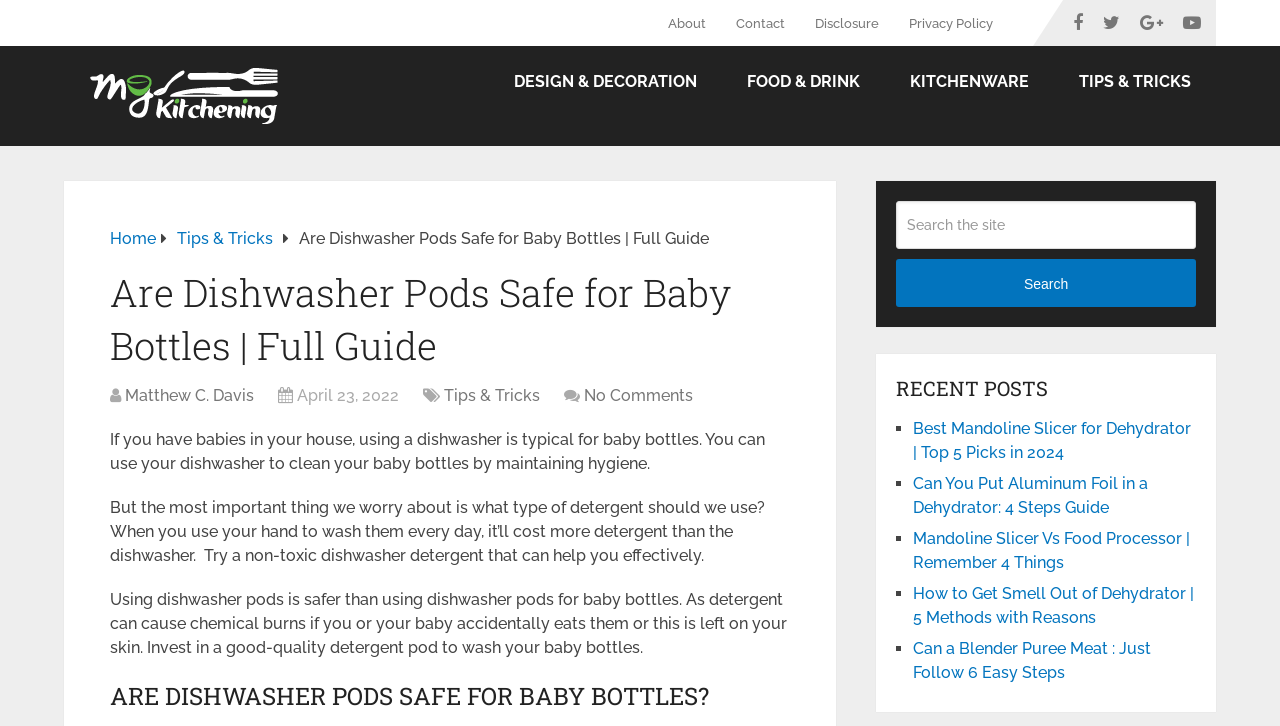Locate the bounding box coordinates of the element's region that should be clicked to carry out the following instruction: "Search the site". The coordinates need to be four float numbers between 0 and 1, i.e., [left, top, right, bottom].

[0.7, 0.277, 0.934, 0.343]